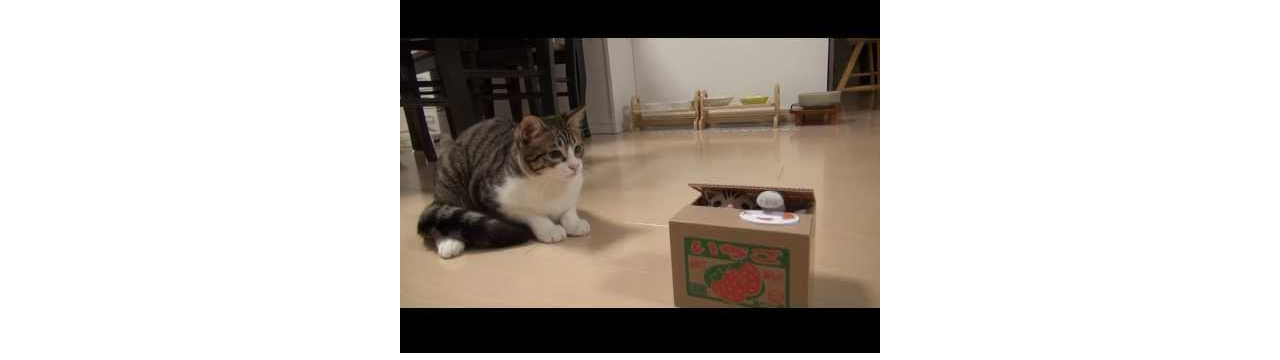Please give a one-word or short phrase response to the following question: 
What is on the cardboard box?

Fruit illustration